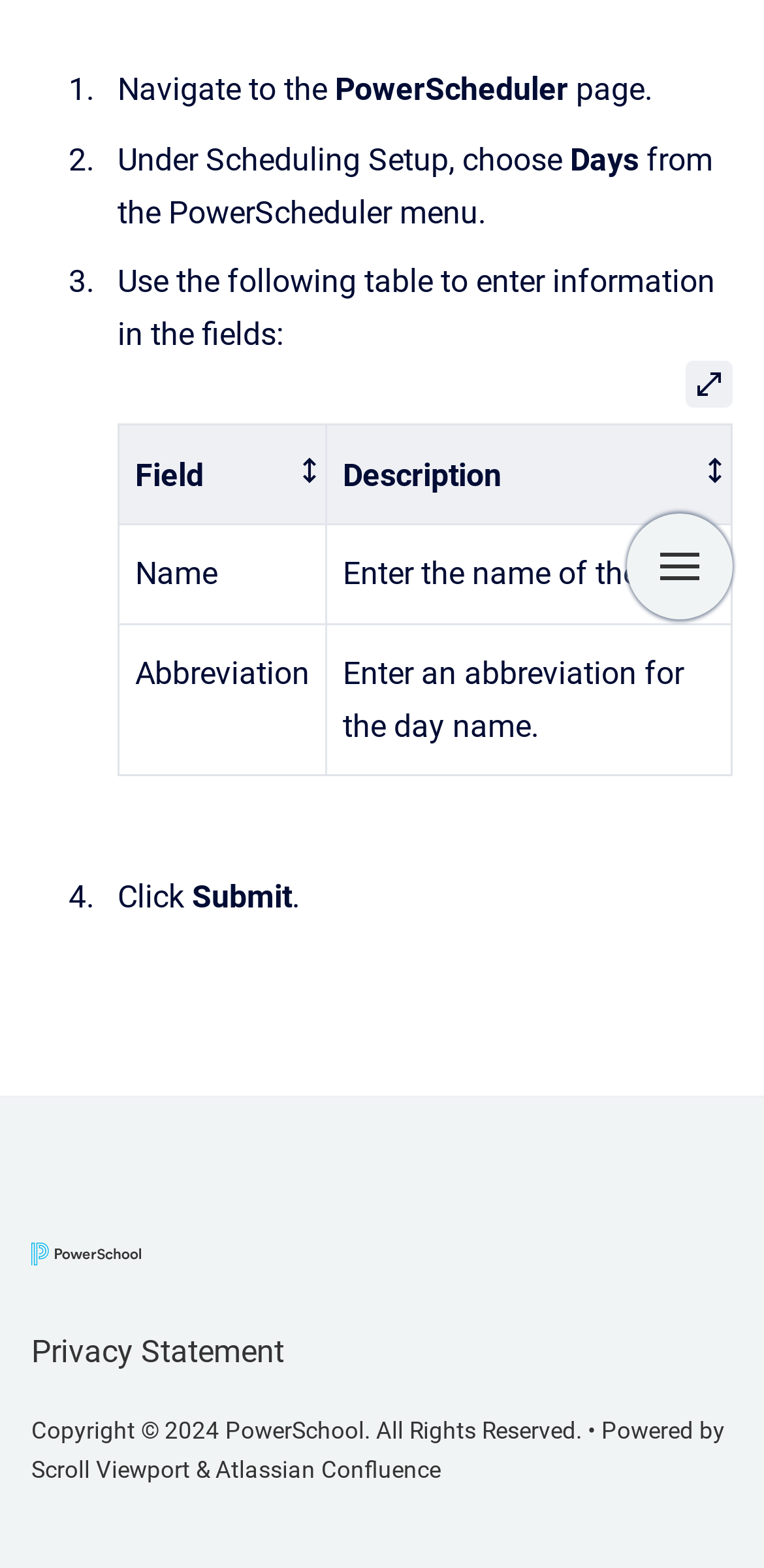Find the bounding box of the element with the following description: "Scroll Viewport". The coordinates must be four float numbers between 0 and 1, formatted as [left, top, right, bottom].

[0.041, 0.929, 0.256, 0.946]